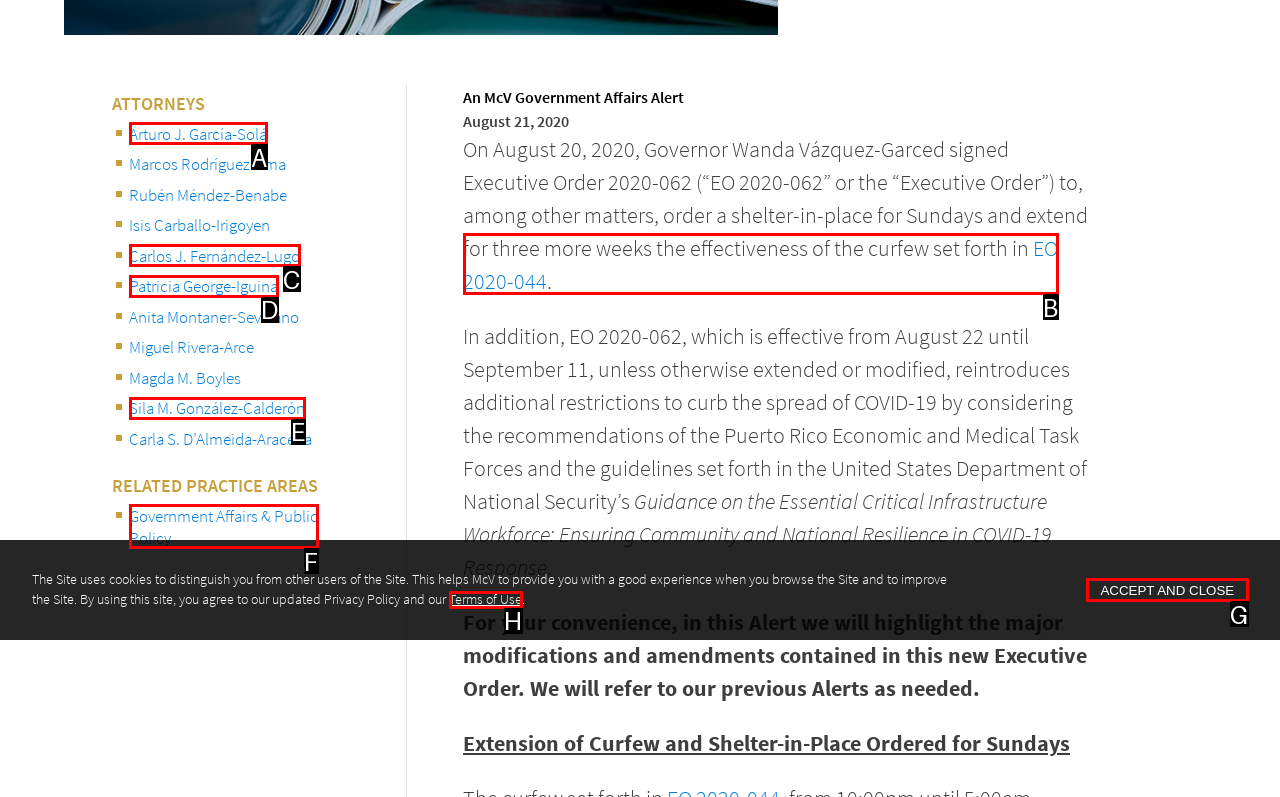Find the HTML element that matches the description: Smoky Glass Crystal Bowl. Answer using the letter of the best match from the available choices.

None